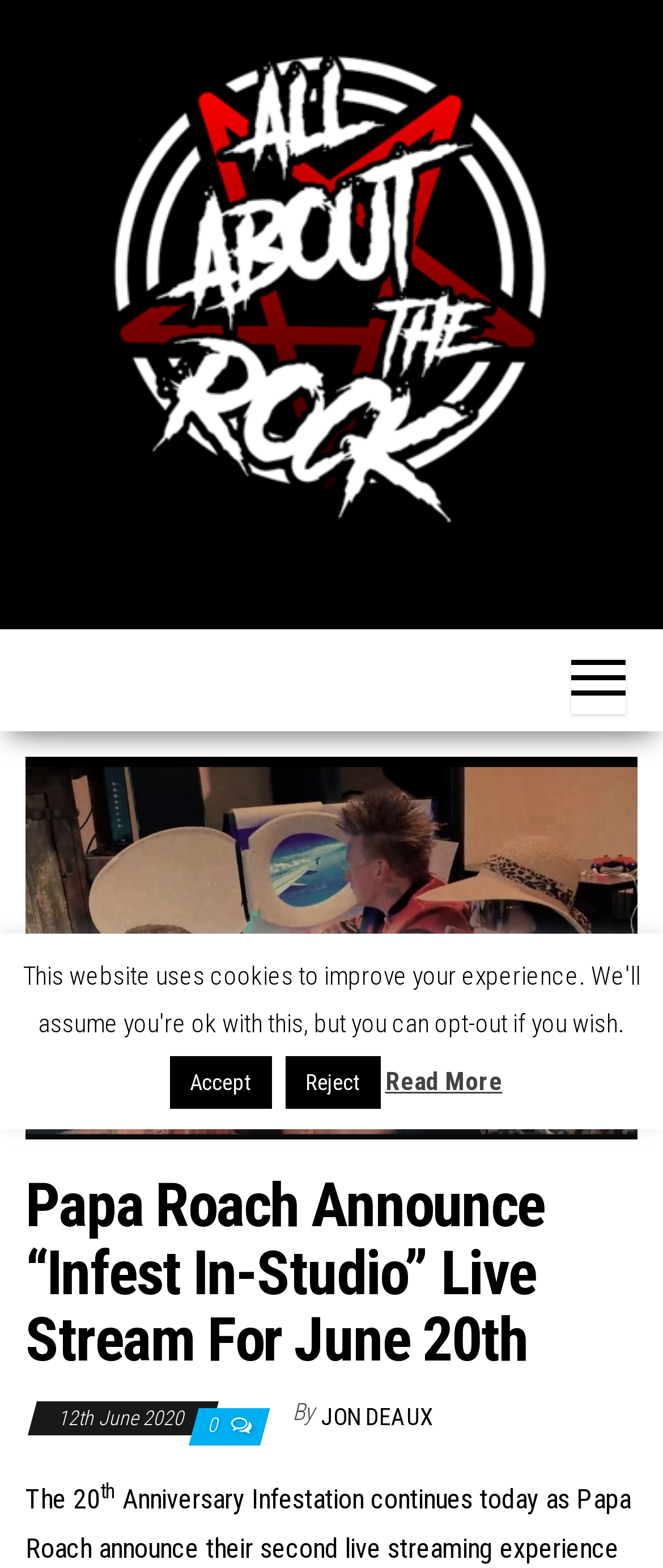What is the date of the live stream?
Please respond to the question with a detailed and well-explained answer.

I found this answer by examining the StaticText element with the text '12th June 2020', which is likely the date the article was published, and the heading element with the text 'Papa Roach Announce “Infest In-Studio” Live Stream For June 20th', which explicitly states the date of the live stream.